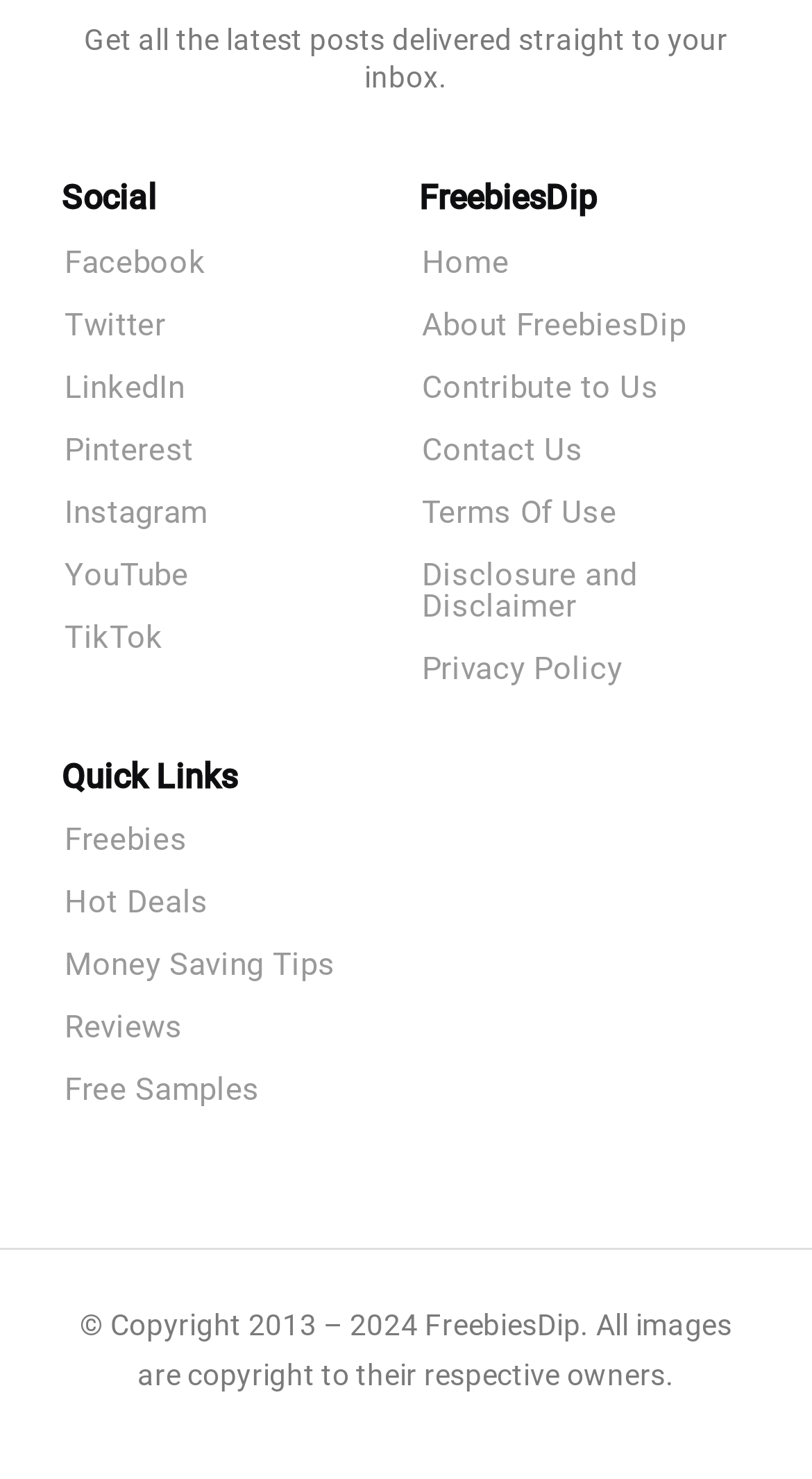Please locate the bounding box coordinates of the element's region that needs to be clicked to follow the instruction: "Click on Empress Royalty". The bounding box coordinates should be provided as four float numbers between 0 and 1, i.e., [left, top, right, bottom].

None